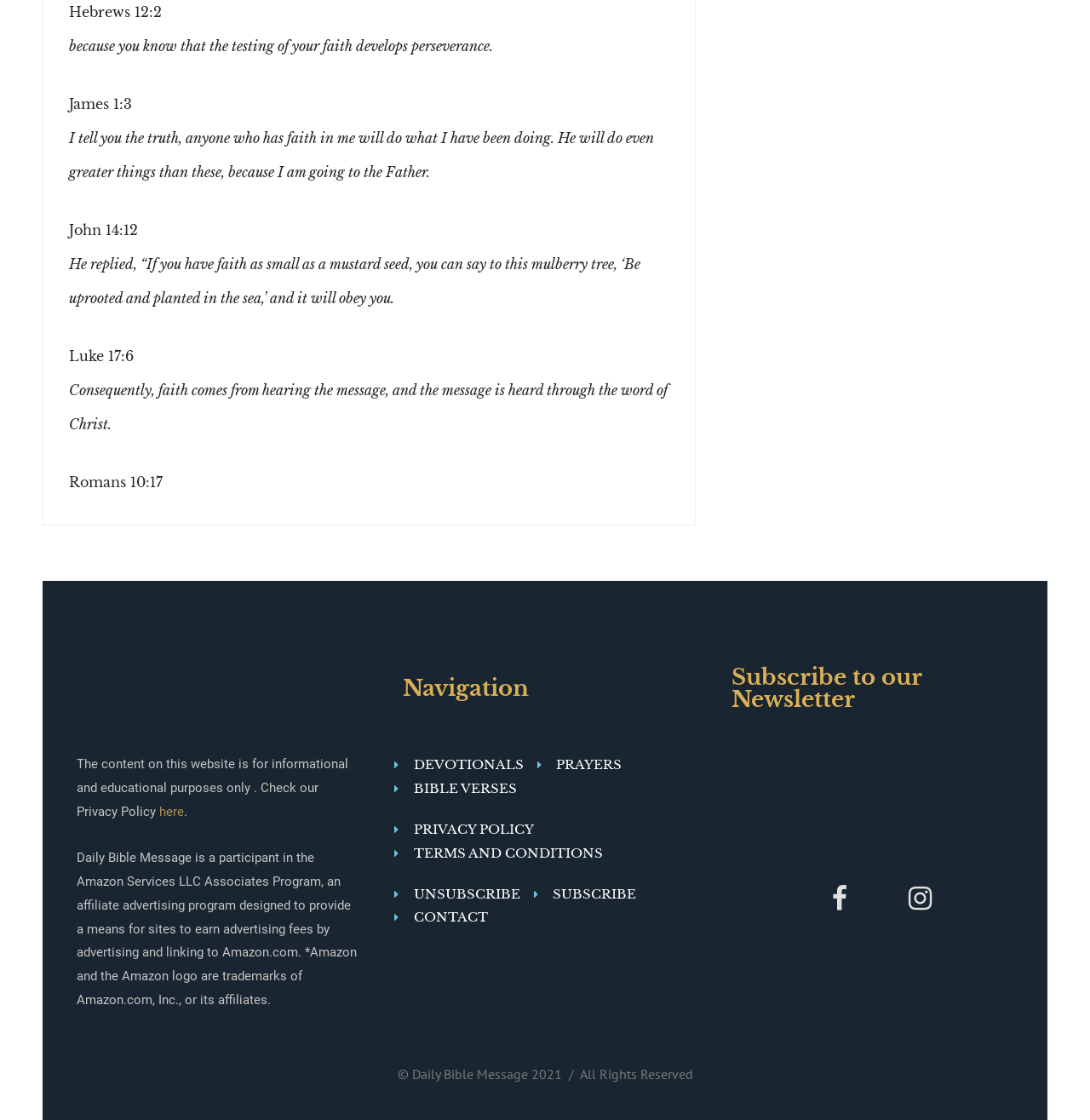Provide a brief response to the question using a single word or phrase: 
What is the name of the affiliate program mentioned?

Amazon Services LLC Associates Program